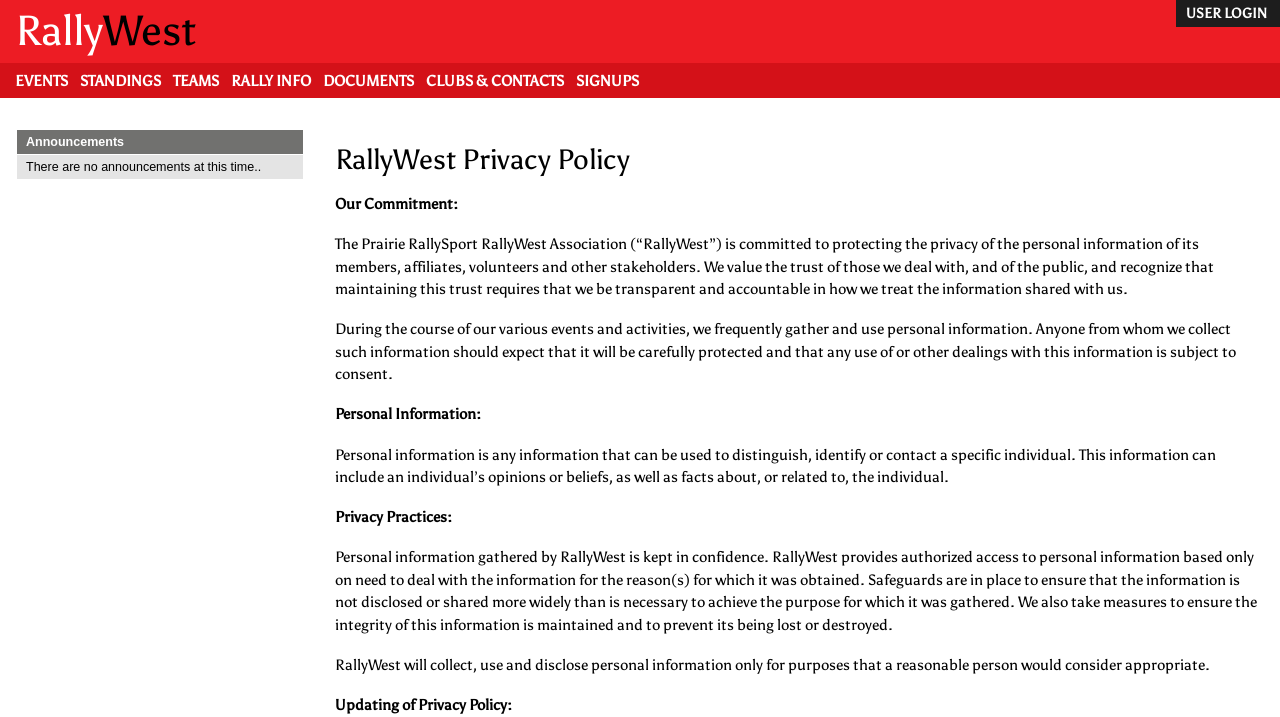Answer the question below with a single word or a brief phrase: 
What is the organization's approach to safeguarding personal information?

Keeping it in confidence